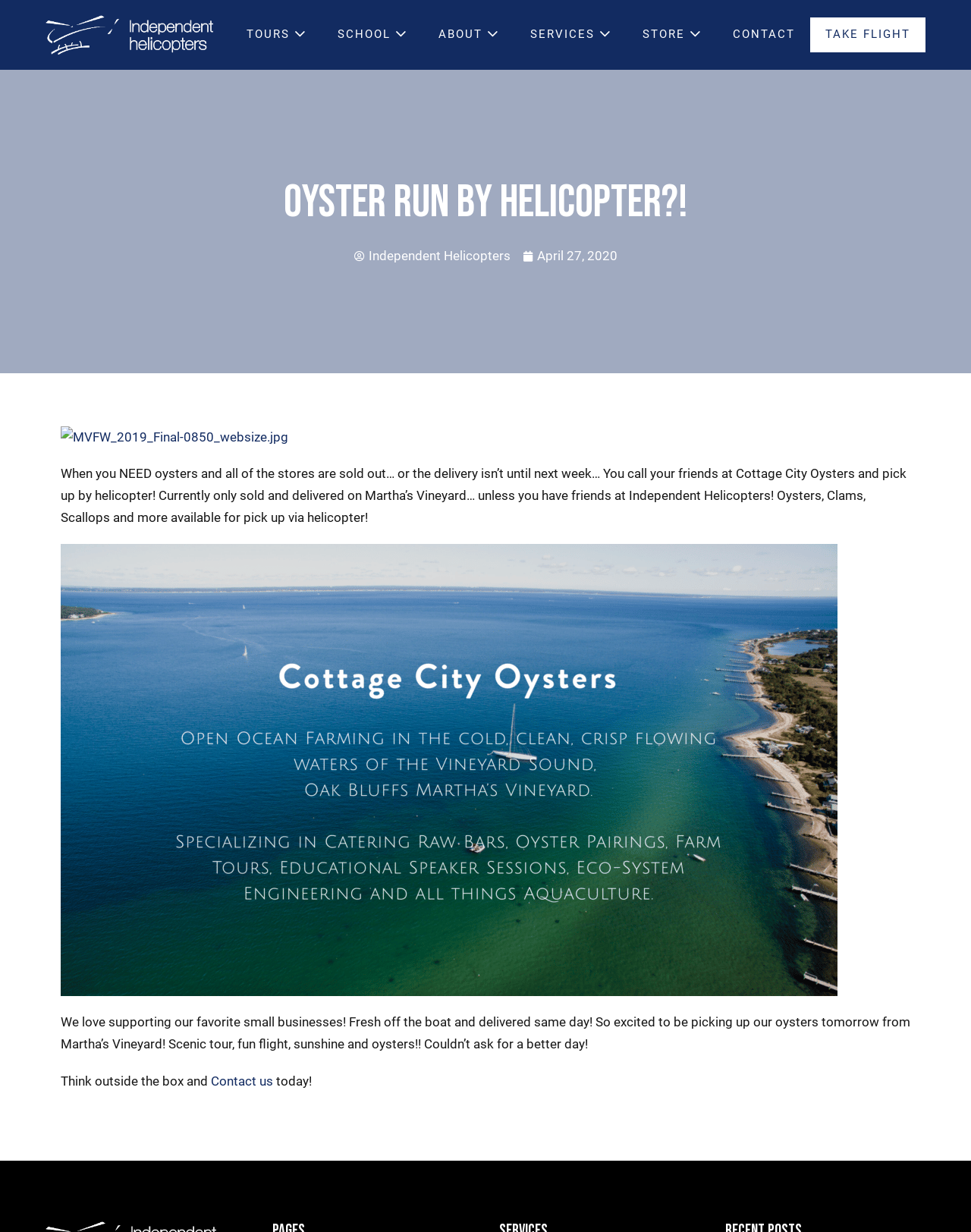What is the purpose of the scenic tour?
Give a detailed and exhaustive answer to the question.

The text on the webpage says 'Scenic tour, fun flight, sunshine and oysters!! Couldn’t ask for a better day!', which suggests that the scenic tour is related to picking up oysters.